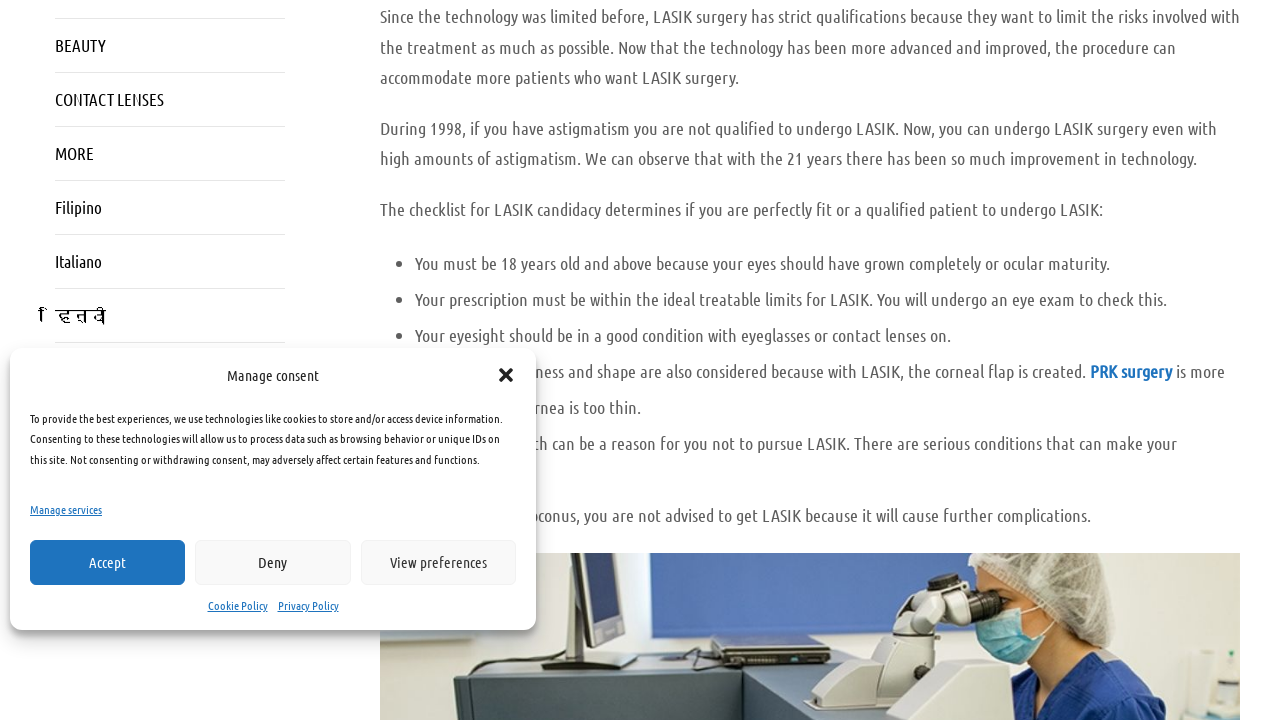Identify the bounding box for the UI element described as: "BEAUTY". Ensure the coordinates are four float numbers between 0 and 1, formatted as [left, top, right, bottom].

[0.043, 0.043, 0.223, 0.084]